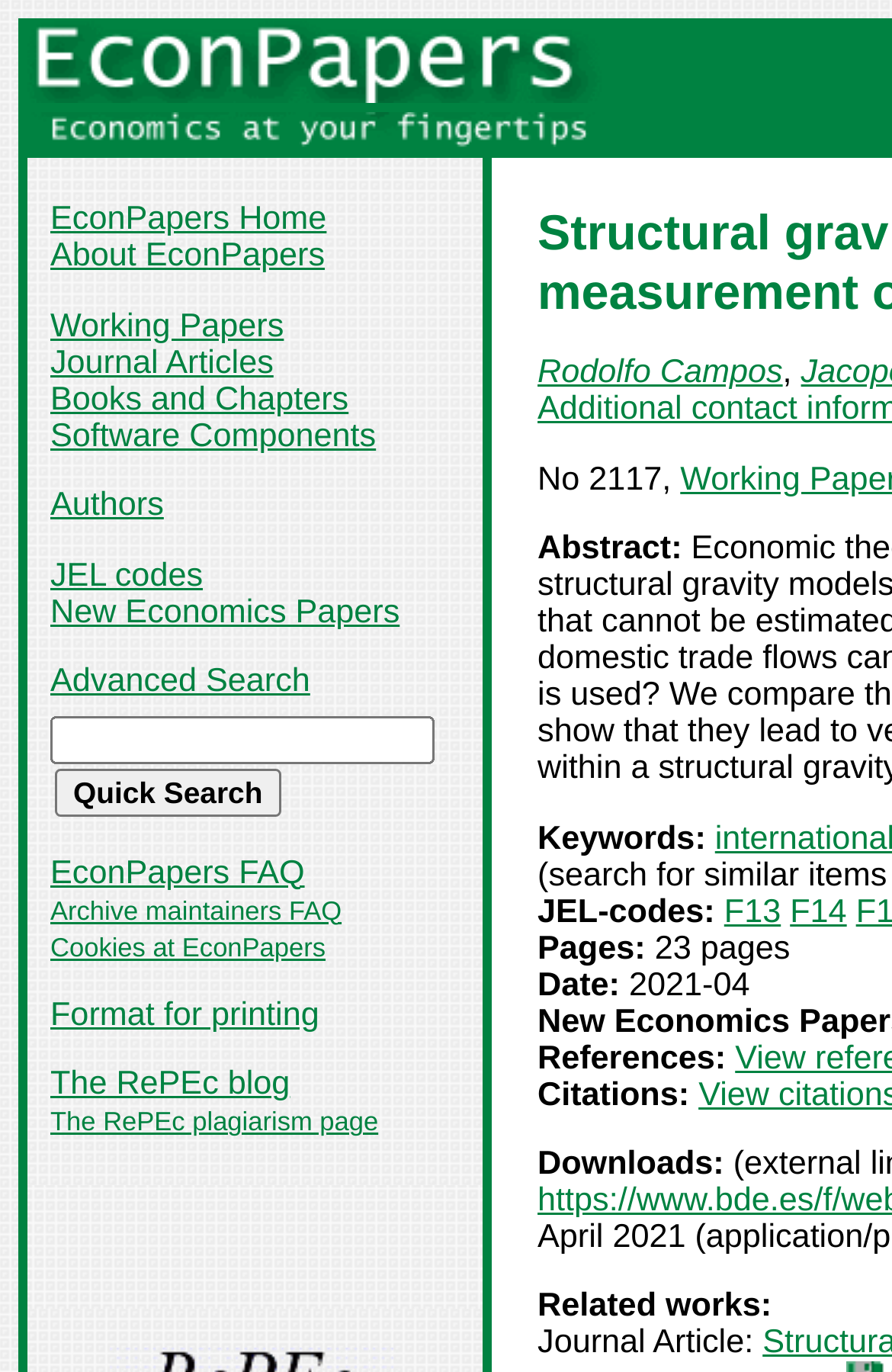Please find the bounding box coordinates of the element that you should click to achieve the following instruction: "View the abstract of the paper by Rodolfo Campos". The coordinates should be presented as four float numbers between 0 and 1: [left, top, right, bottom].

[0.603, 0.259, 0.877, 0.286]